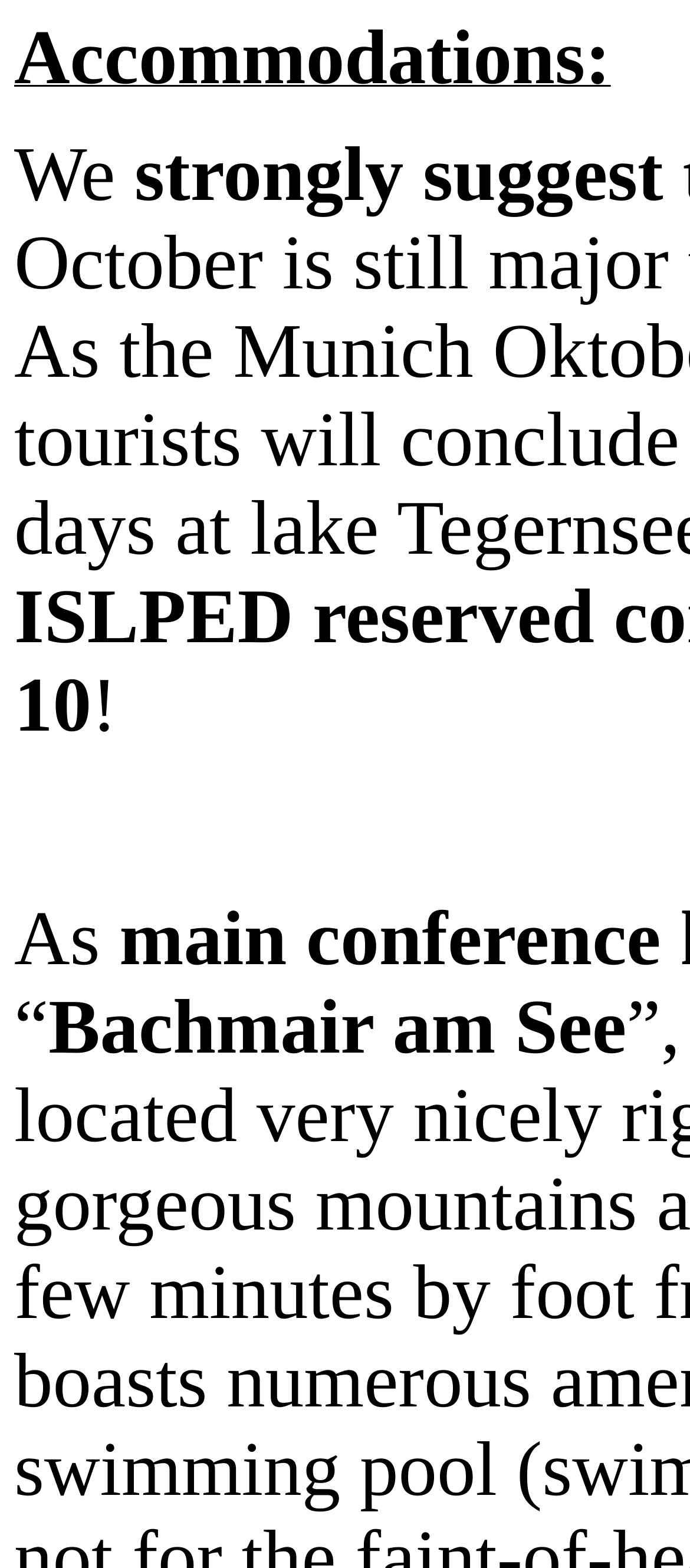Answer the question below in one word or phrase:
What is the location mentioned?

am See